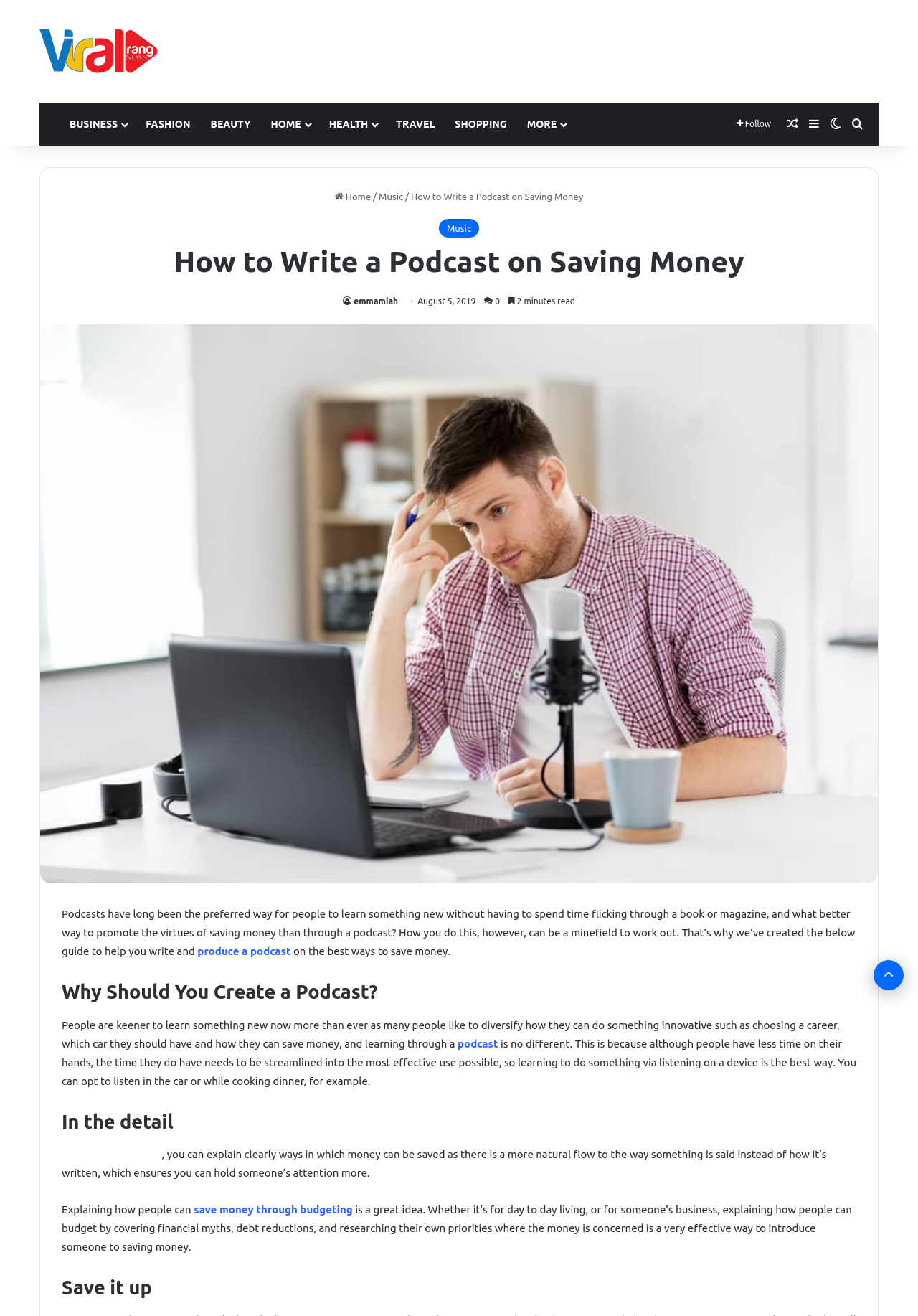Please indicate the bounding box coordinates of the element's region to be clicked to achieve the instruction: "Click on the 'BUSINESS' link". Provide the coordinates as four float numbers between 0 and 1, i.e., [left, top, right, bottom].

[0.065, 0.078, 0.148, 0.111]